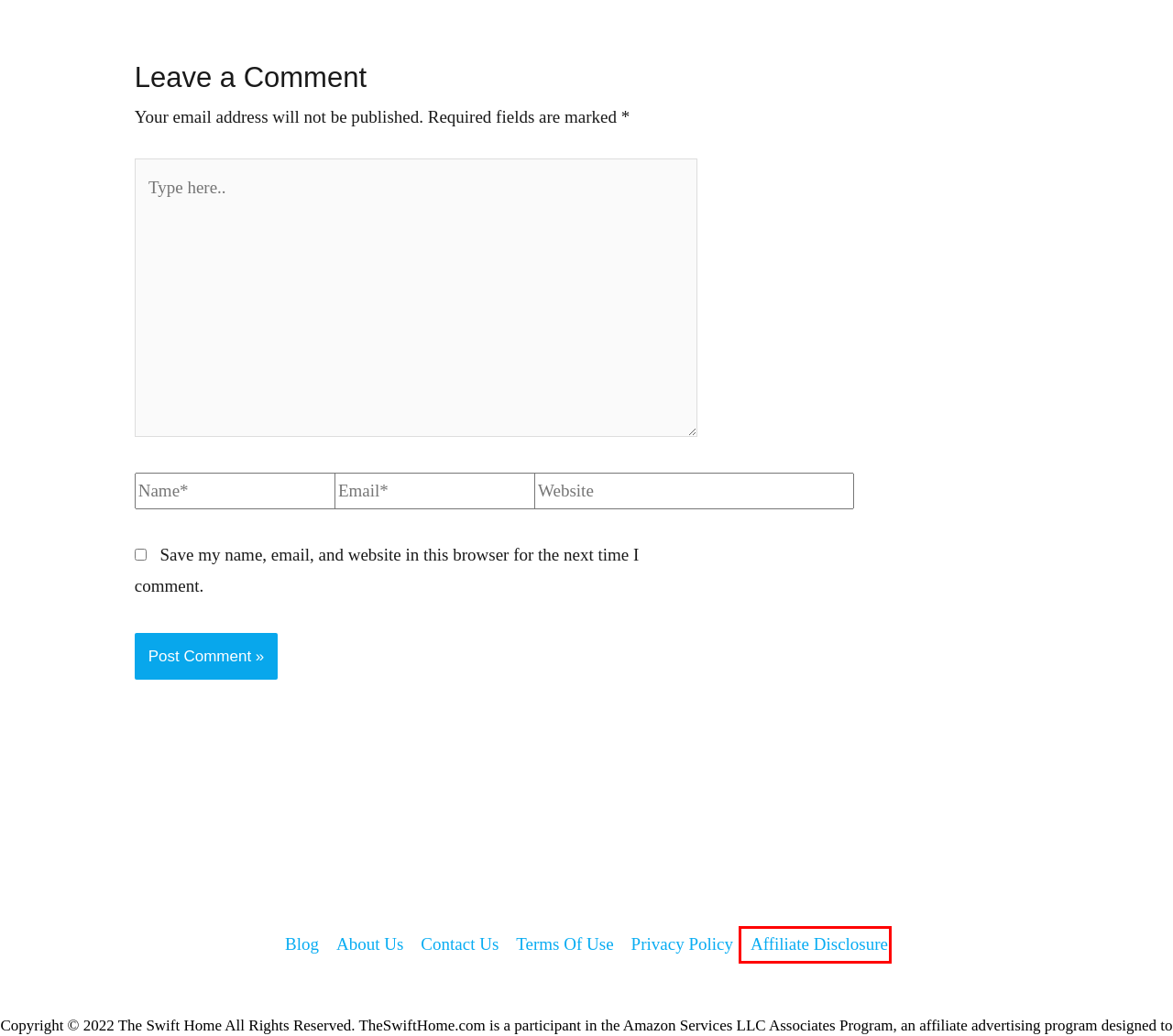You see a screenshot of a webpage with a red bounding box surrounding an element. Pick the webpage description that most accurately represents the new webpage after interacting with the element in the red bounding box. The options are:
A. About Us – TheSwiftHome
B. When To Use Clear Or White Caulk - Best Explained Guide
C. Affiliate Disclosure – TheSwiftHome
D. Does African black soap expire: 6 secrets of natural skincare
E. Terms Of Use – TheSwiftHome
F. Contact Us – TheSwiftHome
G. Caulking – TheSwiftHome
H. Privacy Policy – TheSwiftHome

C